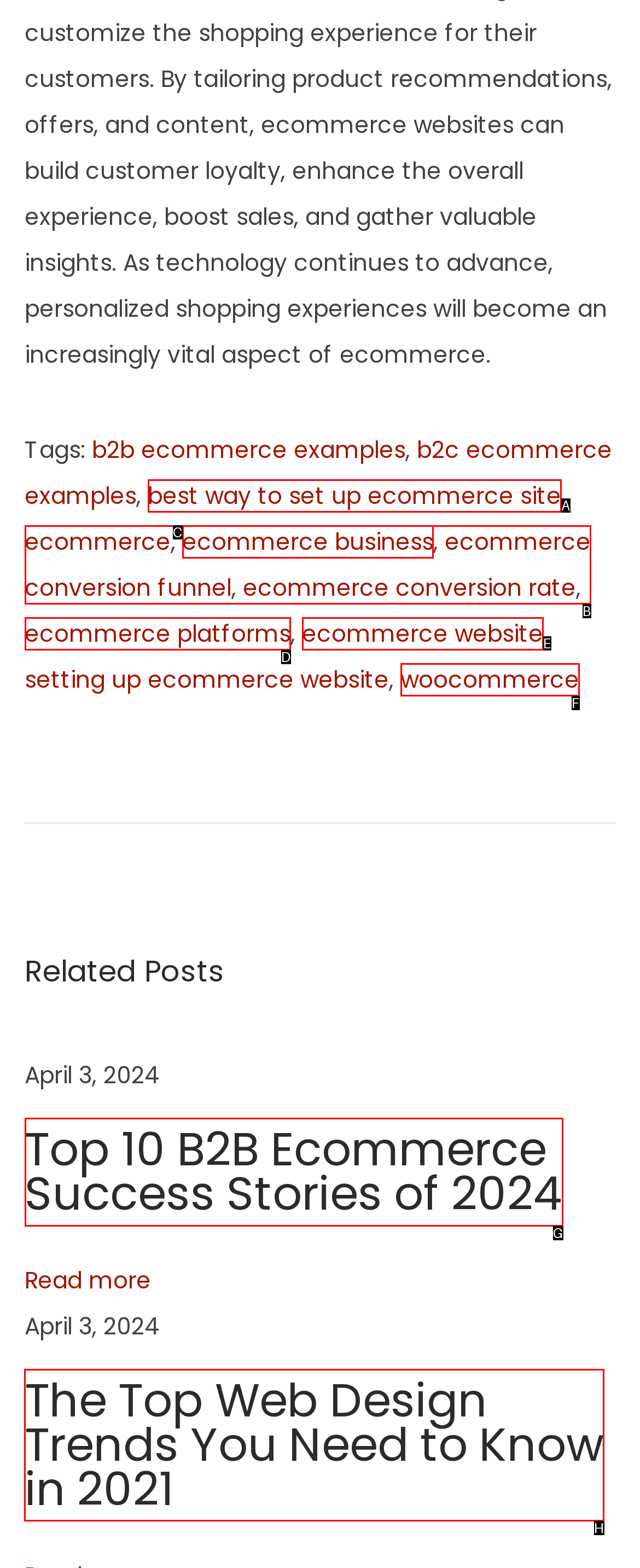For the given instruction: Explore the article about The Top Web Design Trends You Need to Know in 2021, determine which boxed UI element should be clicked. Answer with the letter of the corresponding option directly.

H